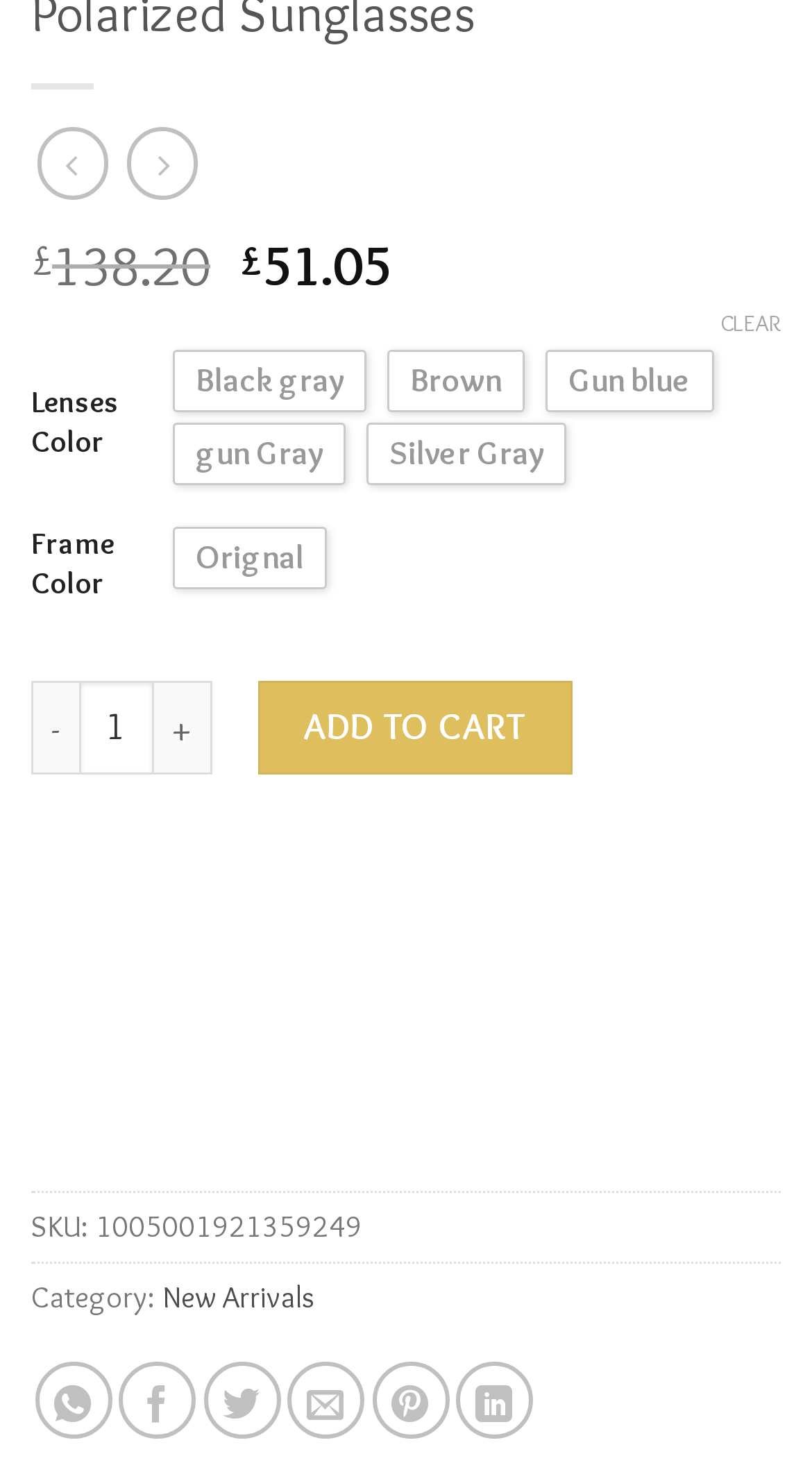What are the available lens colors?
Based on the visual information, provide a detailed and comprehensive answer.

The available lens colors can be found in the table with the header 'Lenses Color'. The corresponding cell in the table lists the available colors as 'Black gray Brown Gun blue gun Gray Silver Gray'.